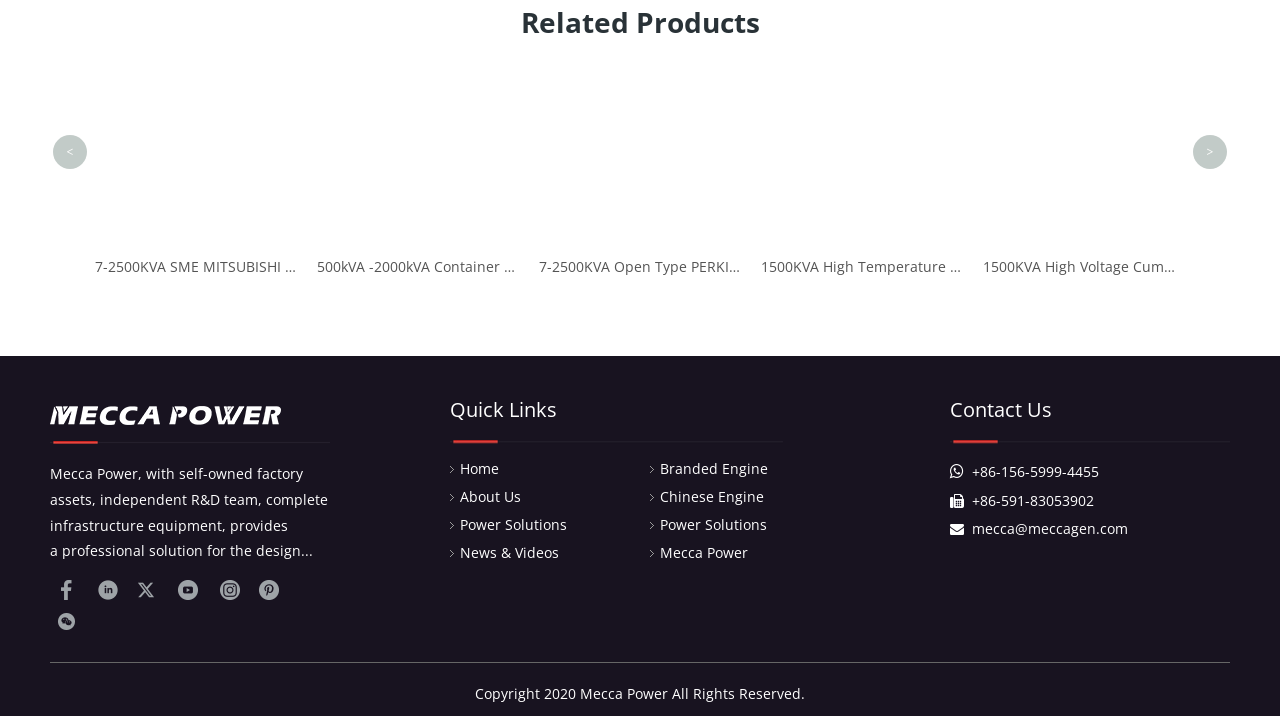How many types of diesel generators are listed?
Refer to the screenshot and deliver a thorough answer to the question presented.

I counted the number of diesel generator links at the top of the webpage, including 7-2500KVA SME MITSUBISHI Diesel Generator for Power Plant, 500kVA -2000kVA Container Diesel Generator with Cummins Engine, and three others, which totals 5.